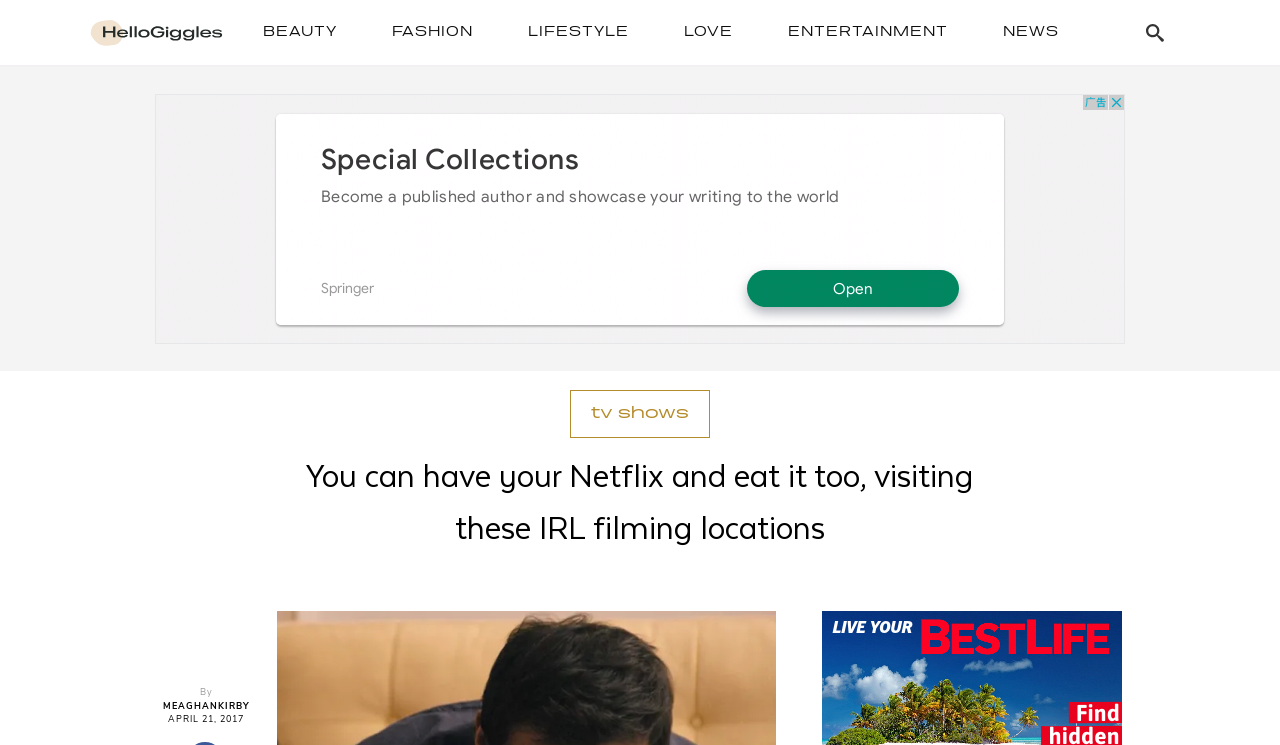Determine the bounding box coordinates for the element that should be clicked to follow this instruction: "Visit the ENTERTAINMENT page". The coordinates should be given as four float numbers between 0 and 1, in the format [left, top, right, bottom].

[0.604, 0.017, 0.752, 0.07]